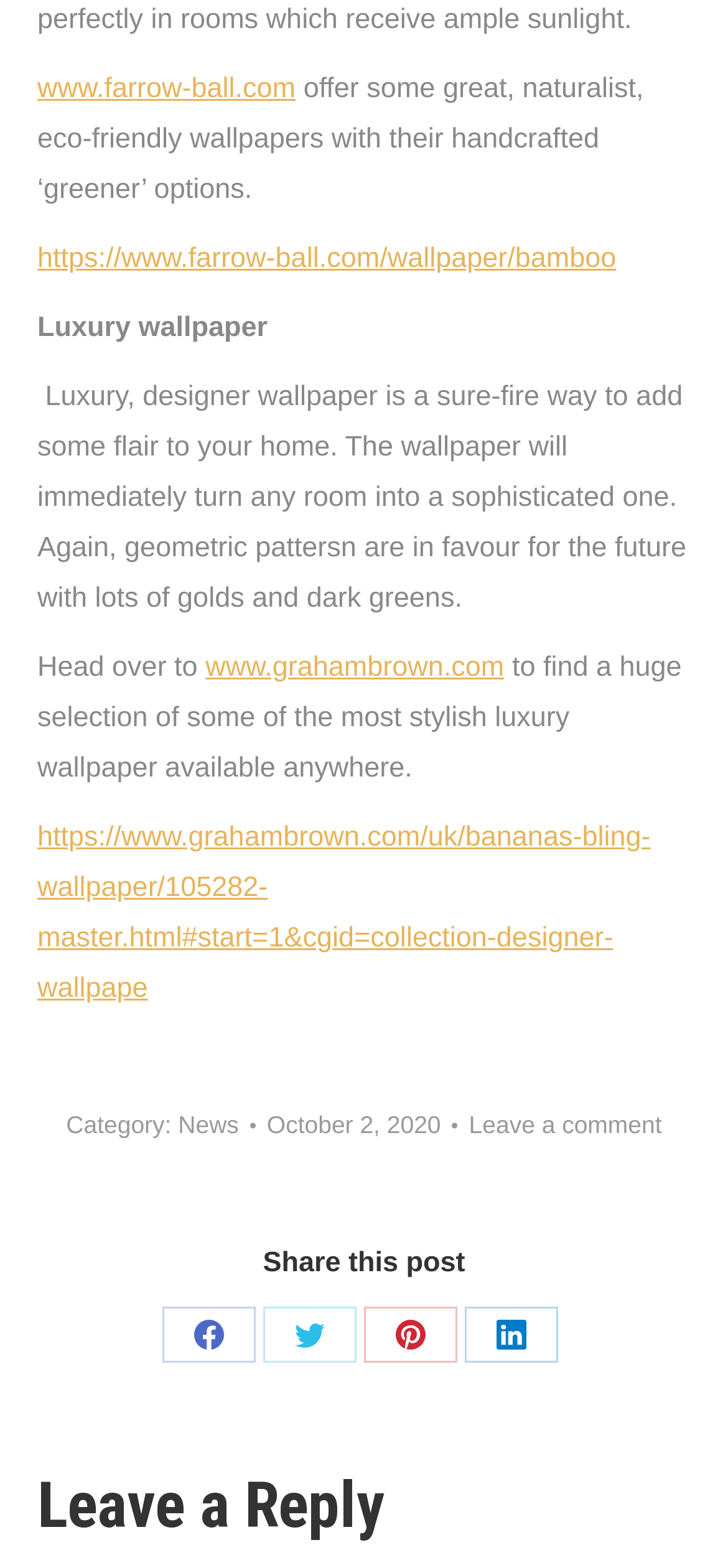Please determine the bounding box coordinates of the section I need to click to accomplish this instruction: "Visit Farrow & Ball website".

[0.051, 0.046, 0.406, 0.067]